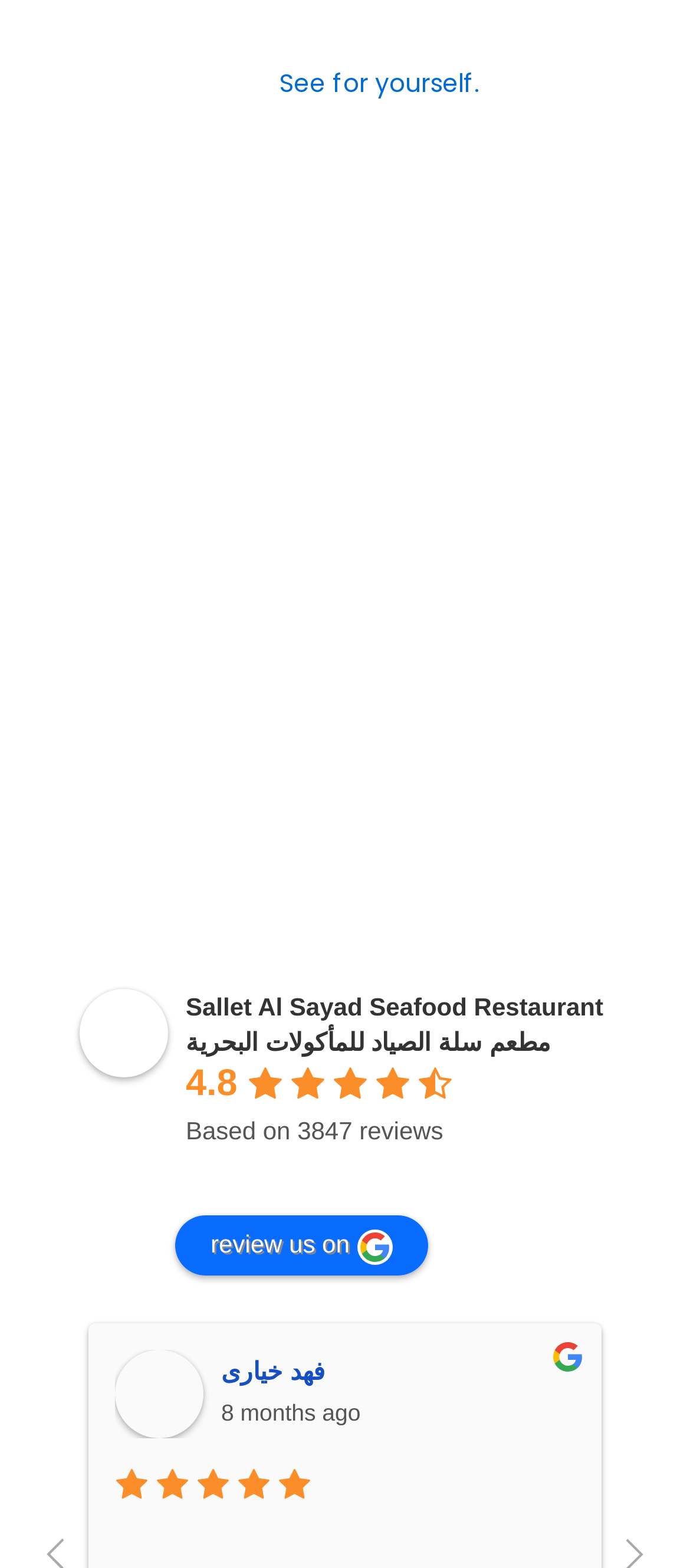What is the name of the person who reviewed the restaurant? Using the information from the screenshot, answer with a single word or phrase.

Ihab Bazzi